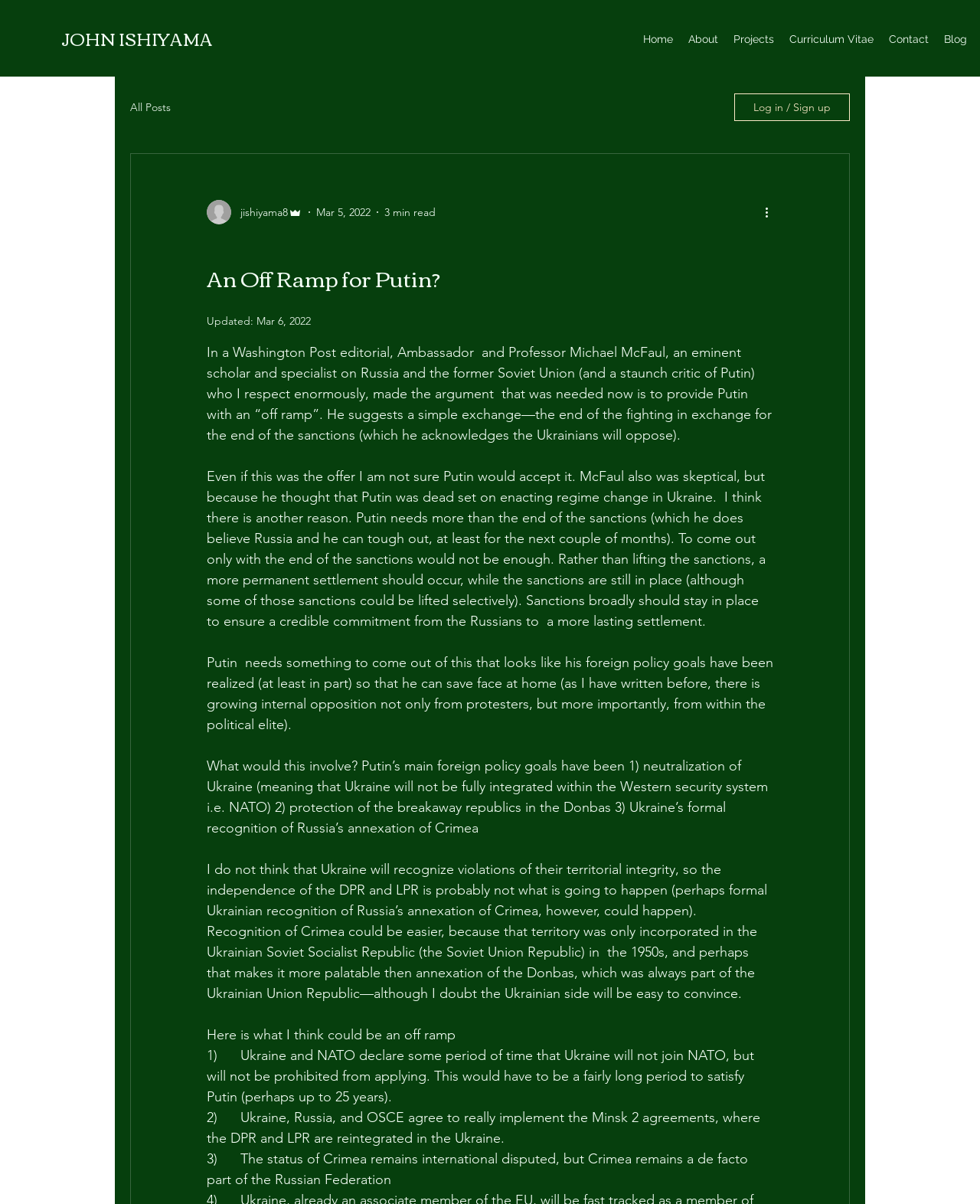What is the author's name?
Refer to the image and provide a detailed answer to the question.

The author's name is mentioned at the top of the webpage, above the navigation menu, as 'JOHN ISHIYAMA'.